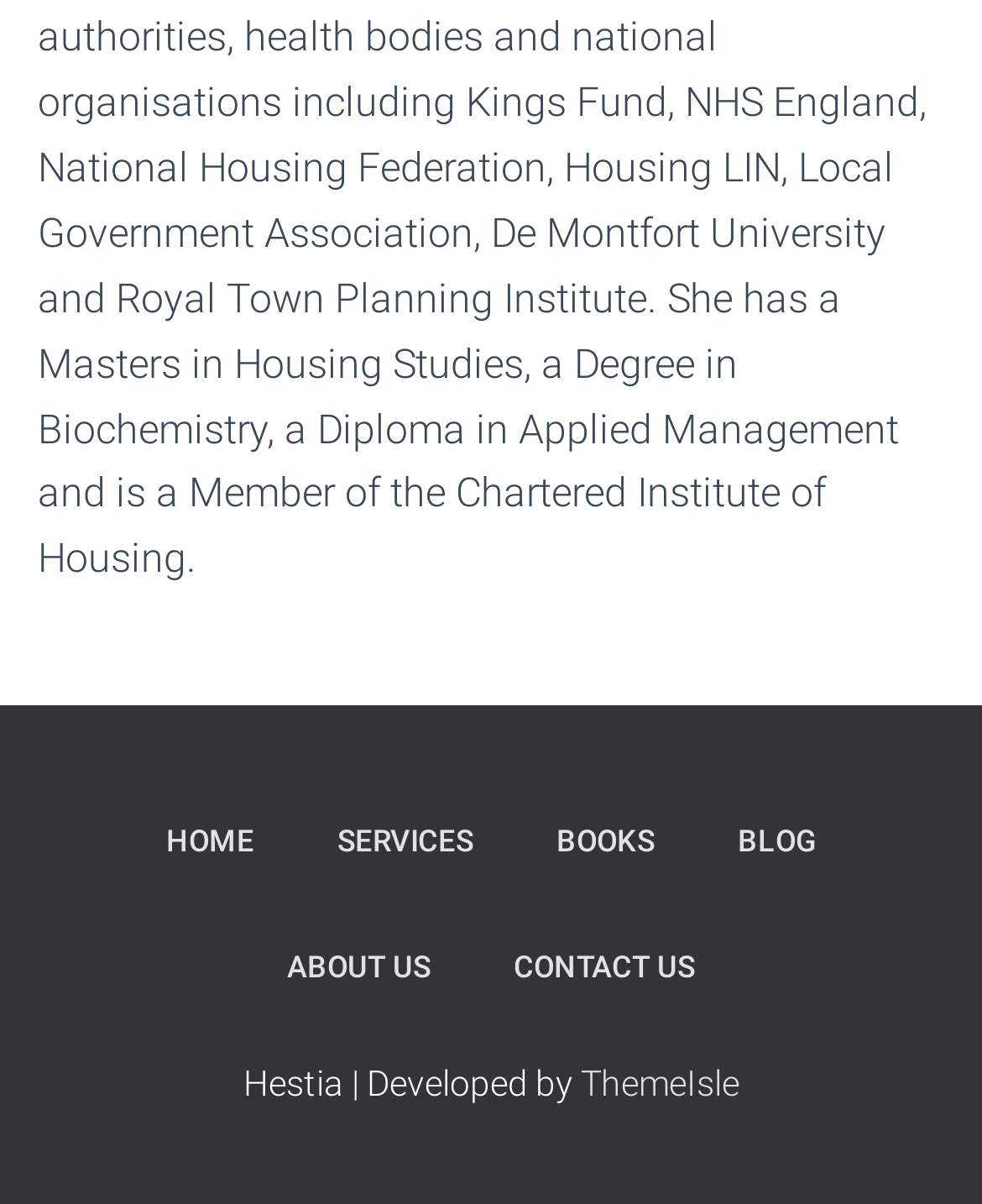For the element described, predict the bounding box coordinates as (top-left x, top-left y, bottom-right x, bottom-right y). All values should be between 0 and 1. Element description: Contact Us

[0.485, 0.752, 0.746, 0.856]